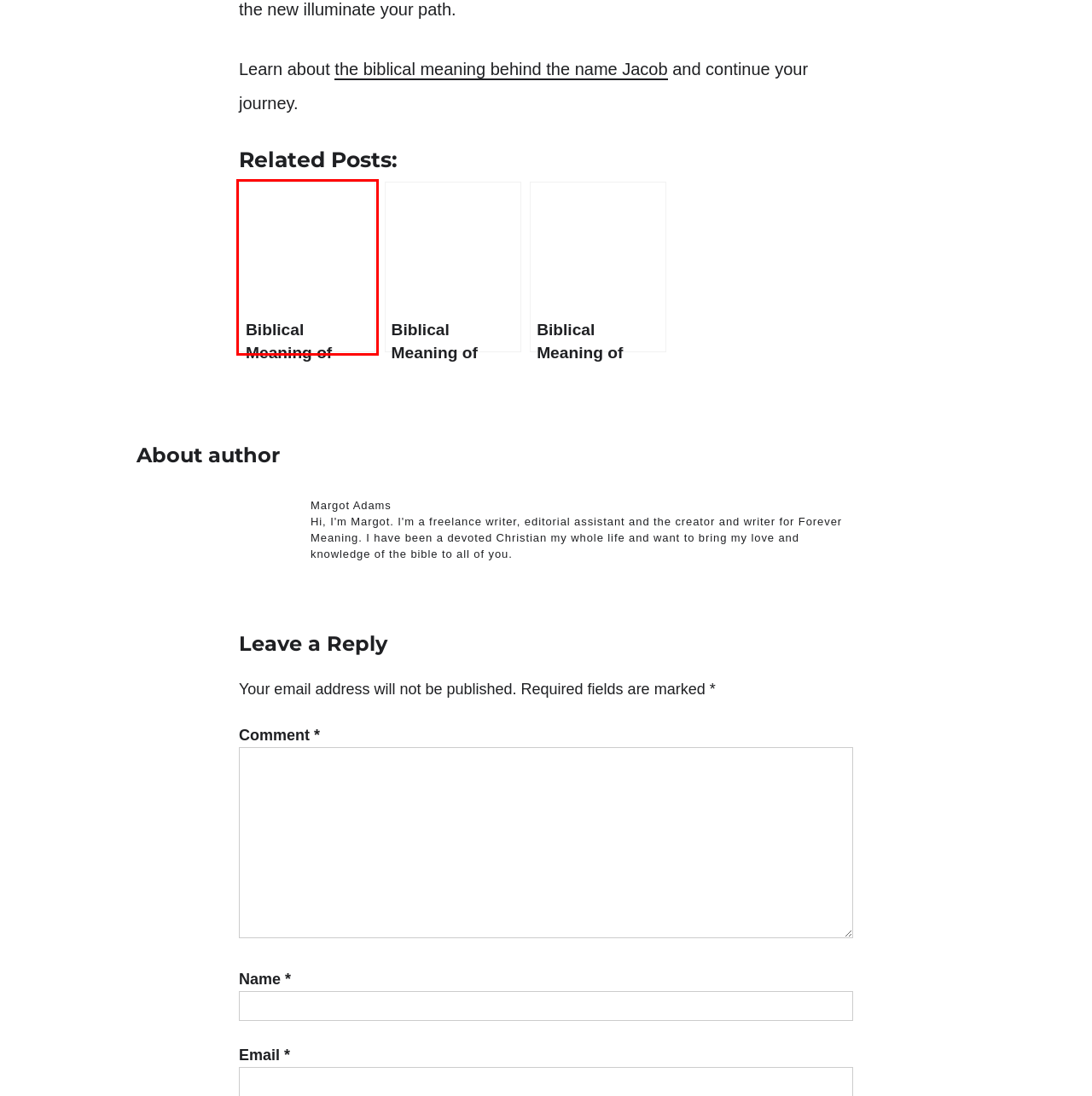You are presented with a screenshot of a webpage containing a red bounding box around an element. Determine which webpage description best describes the new webpage after clicking on the highlighted element. Here are the candidates:
A. Biblical Meaning of The Name Jacob: the Transformational Journey
B. Biblical Meaning of The Name Adeline: A Spiritual Journey
C. Biblical Number Meanings: Forever Meaning
D. Biblical Meanings: Forever Meaning
E. Margot Adams: Freelance Writer & Content Creator
F. About Forever Meaning: Learn more About Us
G. Biblical Meaning of Name Knox: Strength, Faith, & Insight
H. Biblical Meaning of Isaac: A Symbol of Joy and Divine Promise

G